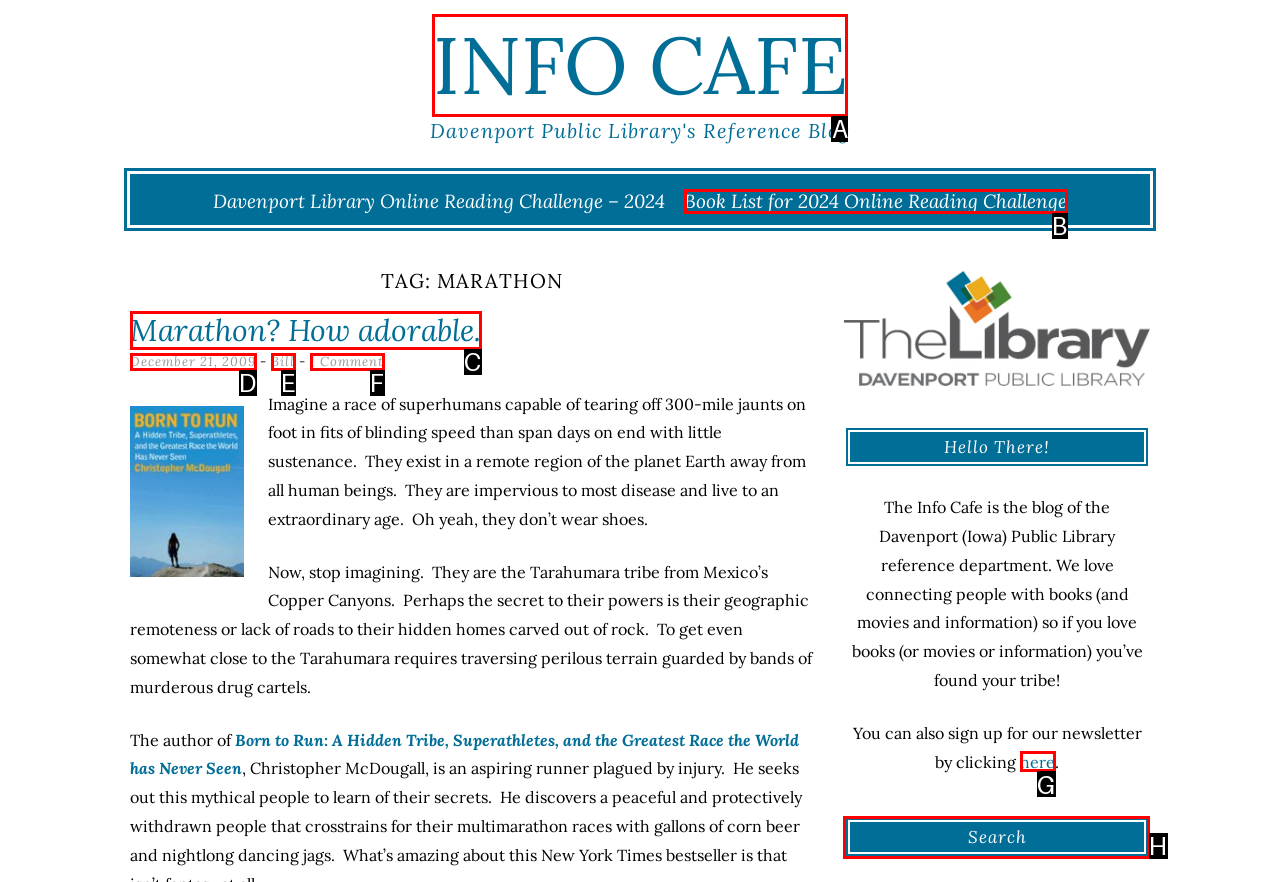Look at the highlighted elements in the screenshot and tell me which letter corresponds to the task: Search for something.

H